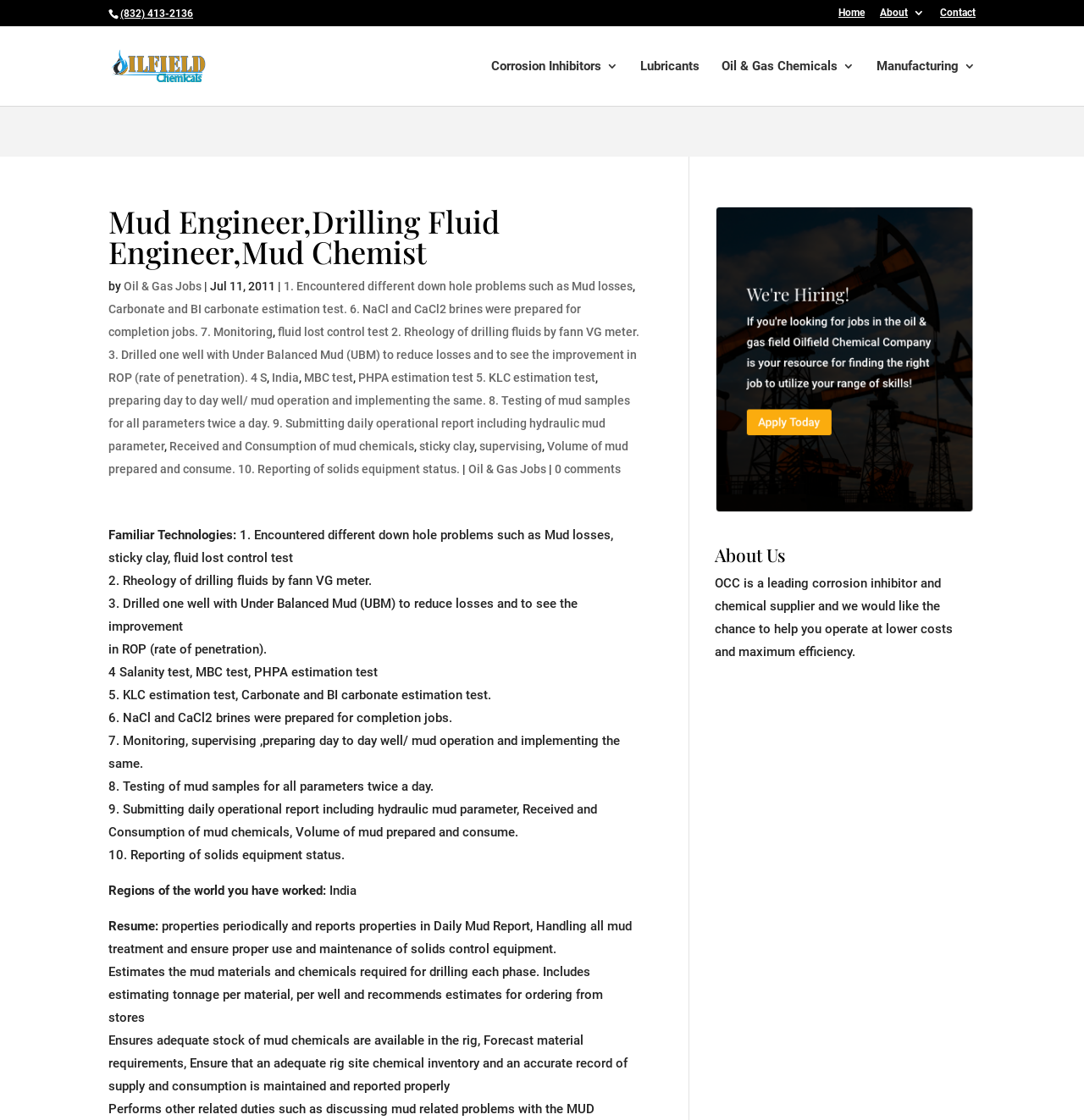What is the headline of the webpage?

Mud Engineer,Drilling Fluid Engineer,Mud Chemist